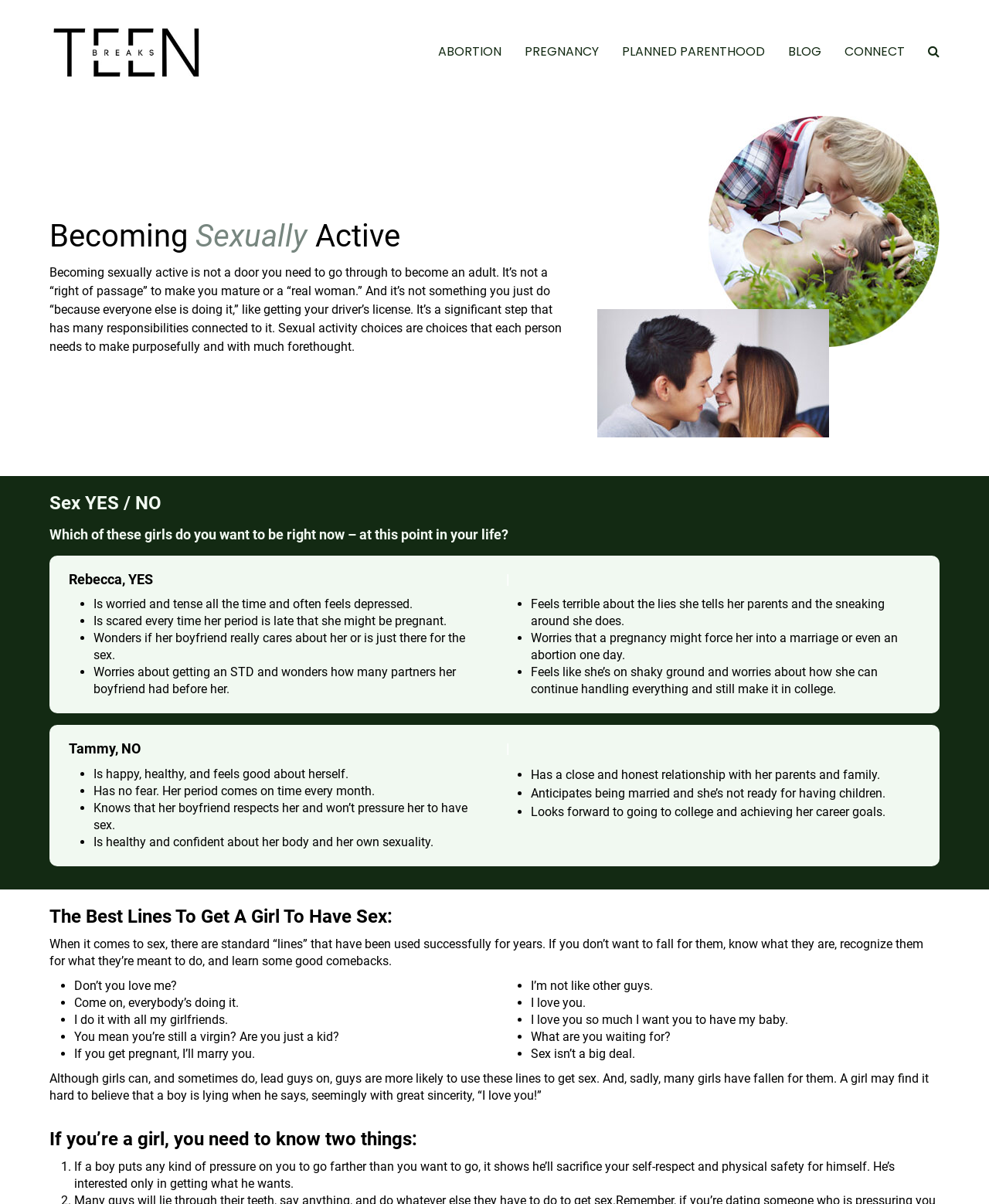Please find the bounding box coordinates in the format (top-left x, top-left y, bottom-right x, bottom-right y) for the given element description. Ensure the coordinates are floating point numbers between 0 and 1. Description: Planned Parenthood

[0.617, 0.027, 0.785, 0.059]